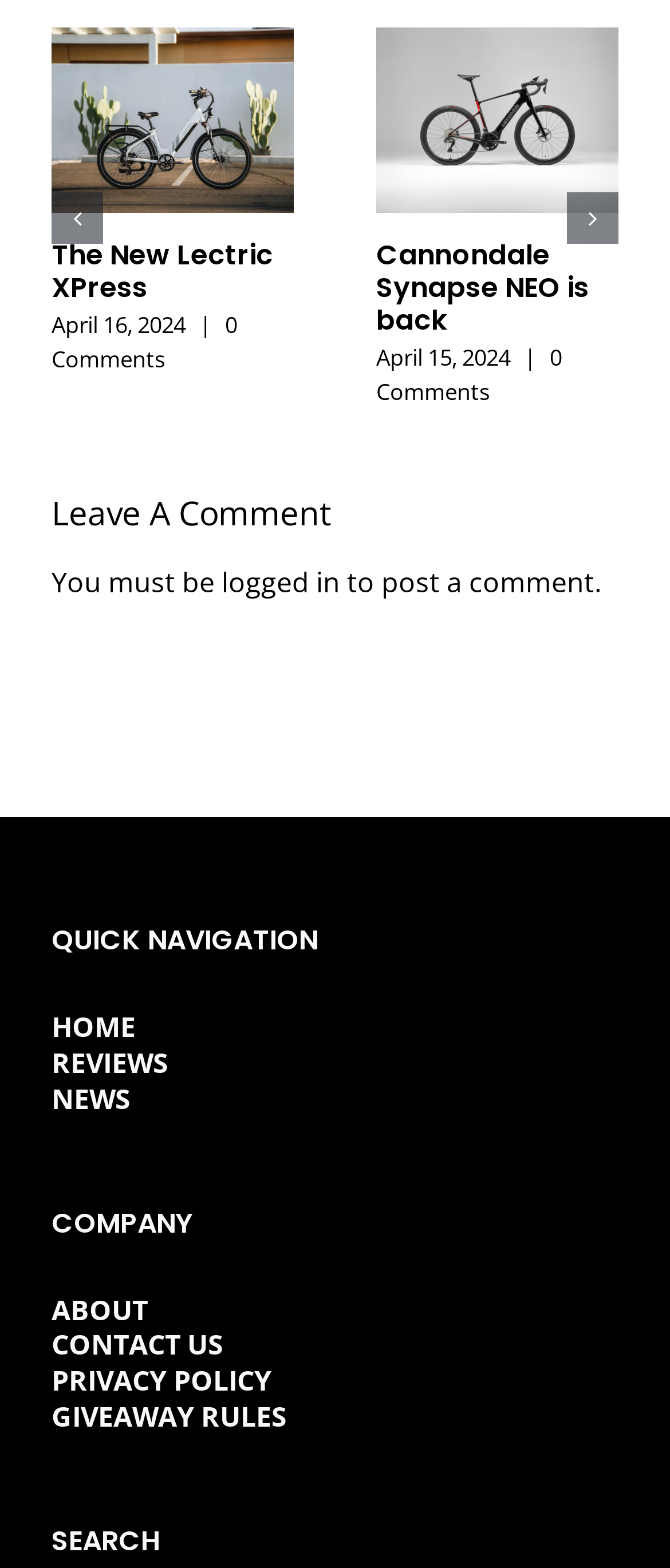Please determine the bounding box coordinates of the clickable area required to carry out the following instruction: "Go to HOME". The coordinates must be four float numbers between 0 and 1, represented as [left, top, right, bottom].

[0.077, 0.643, 0.203, 0.667]